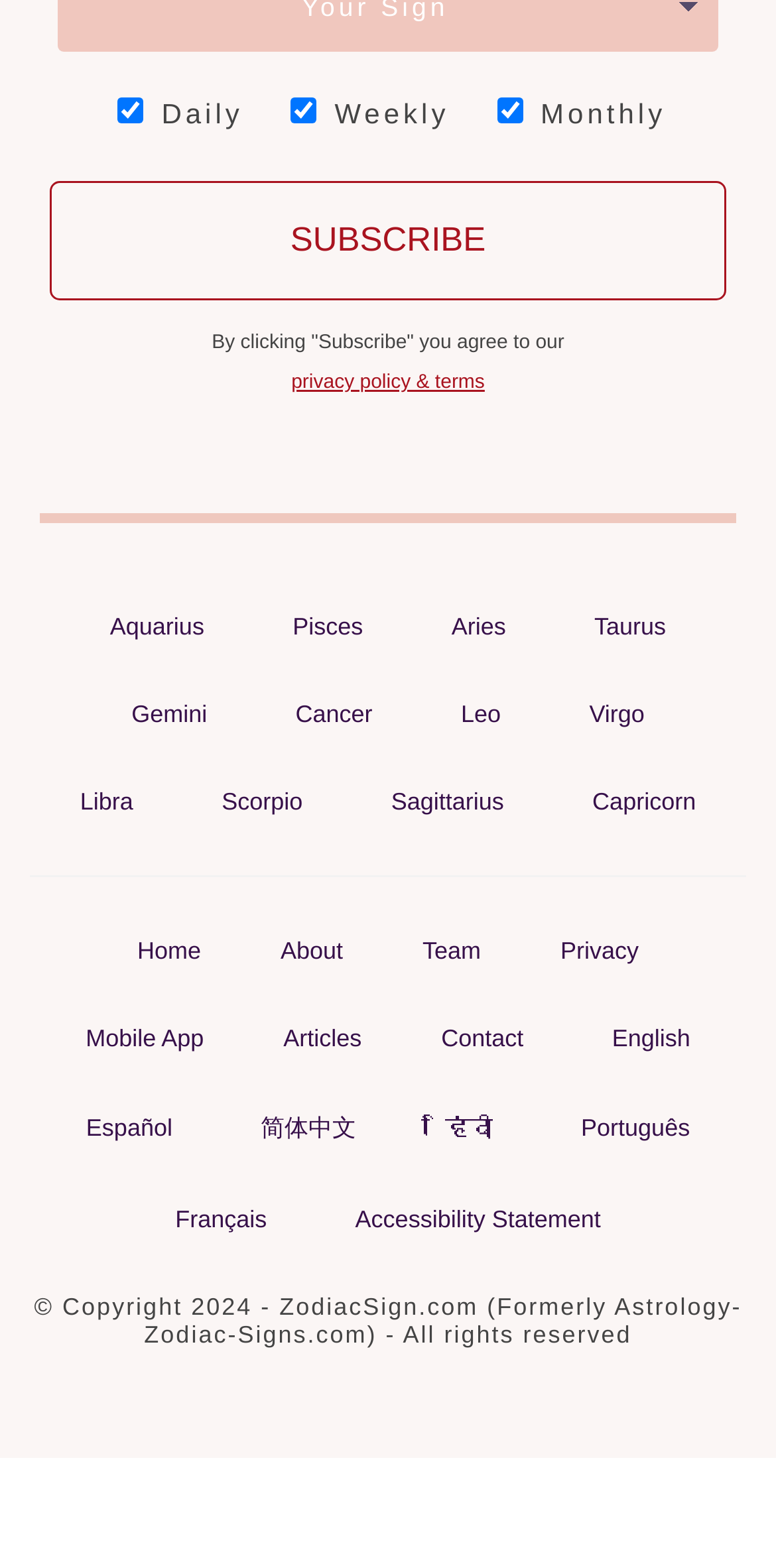What is the default subscription frequency?
Your answer should be a single word or phrase derived from the screenshot.

Daily, Weekly, Monthly